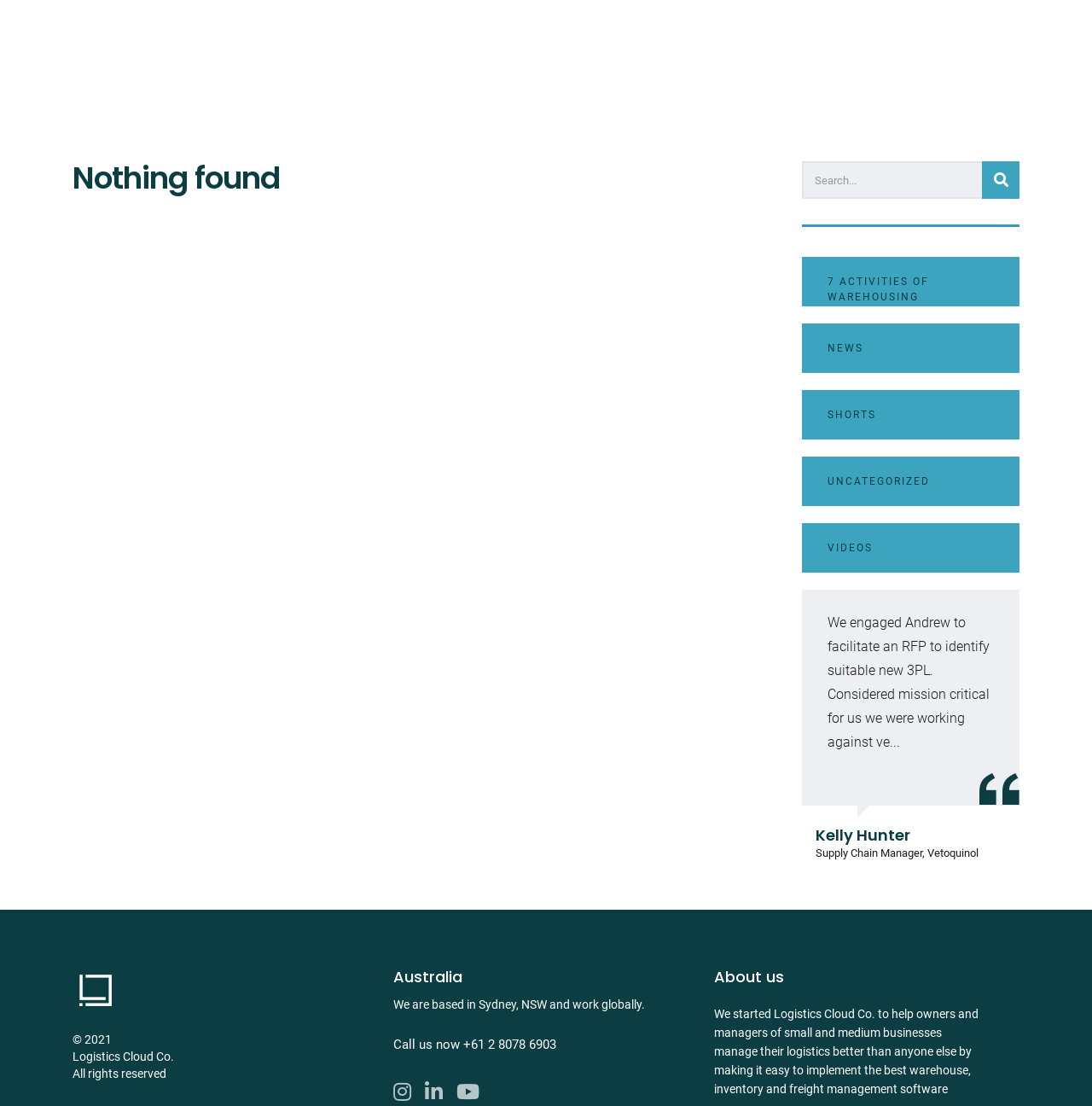Examine the image and give a thorough answer to the following question:
How many social media links are there in the footer?

The social media links are located in the footer section, and they are Facebook, Twitter, and LinkedIn. Therefore, there are 3 social media links in the footer.